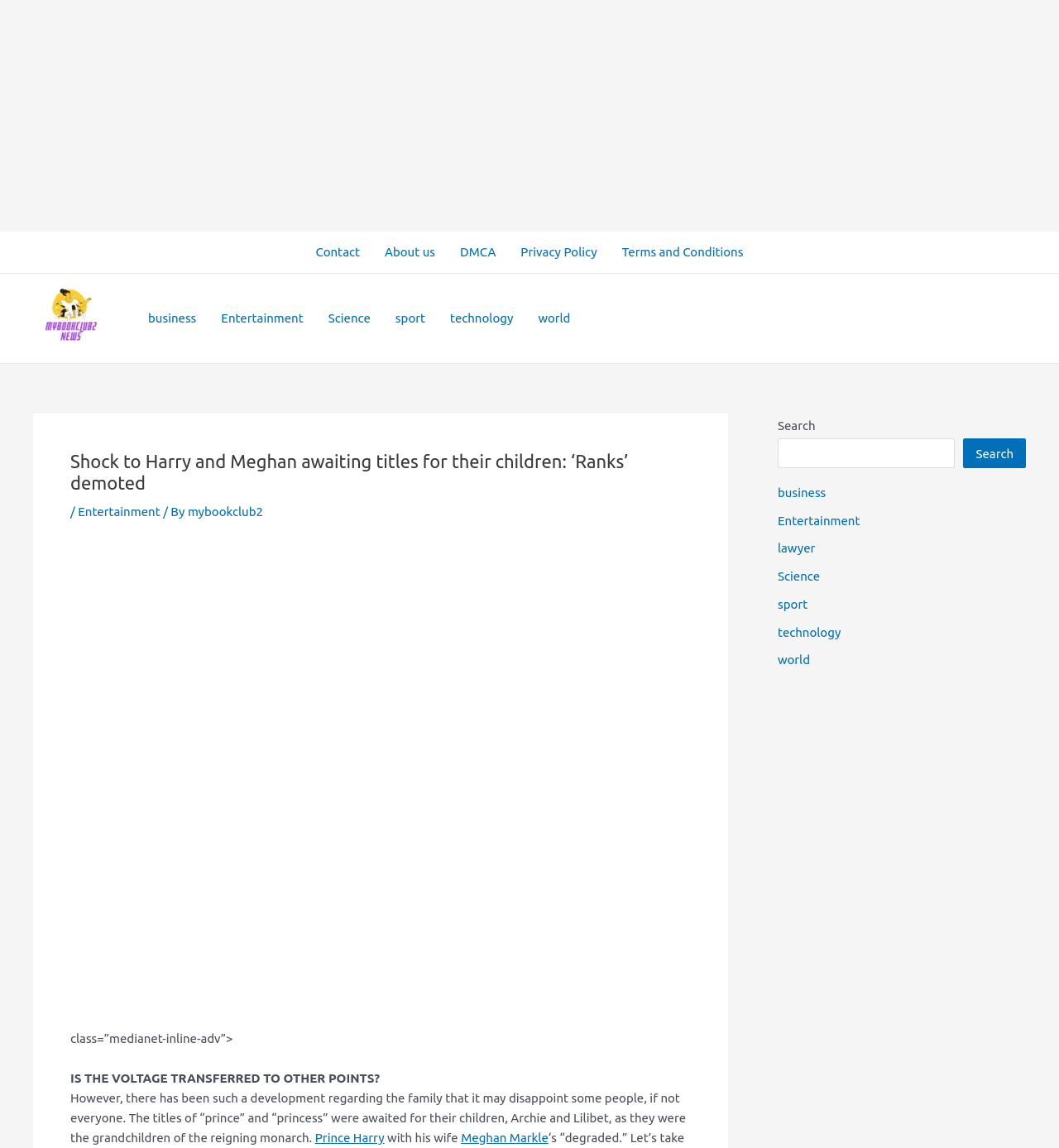Determine the coordinates of the bounding box that should be clicked to complete the instruction: "Search for something". The coordinates should be represented by four float numbers between 0 and 1: [left, top, right, bottom].

[0.734, 0.382, 0.902, 0.408]